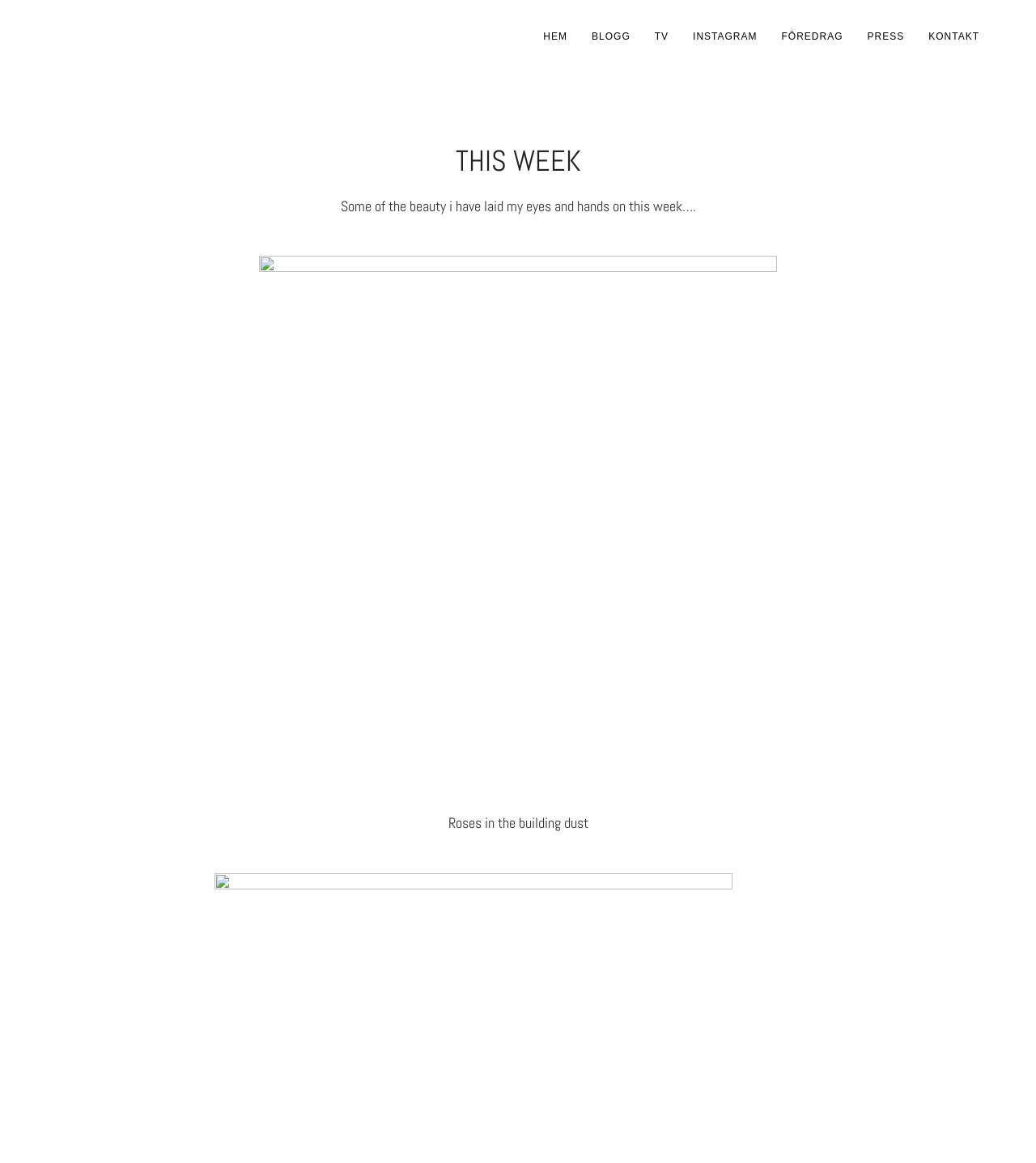Determine the bounding box coordinates for the element that should be clicked to follow this instruction: "Read the news about Bodman attorney". The coordinates should be given as four float numbers between 0 and 1, in the format [left, top, right, bottom].

None